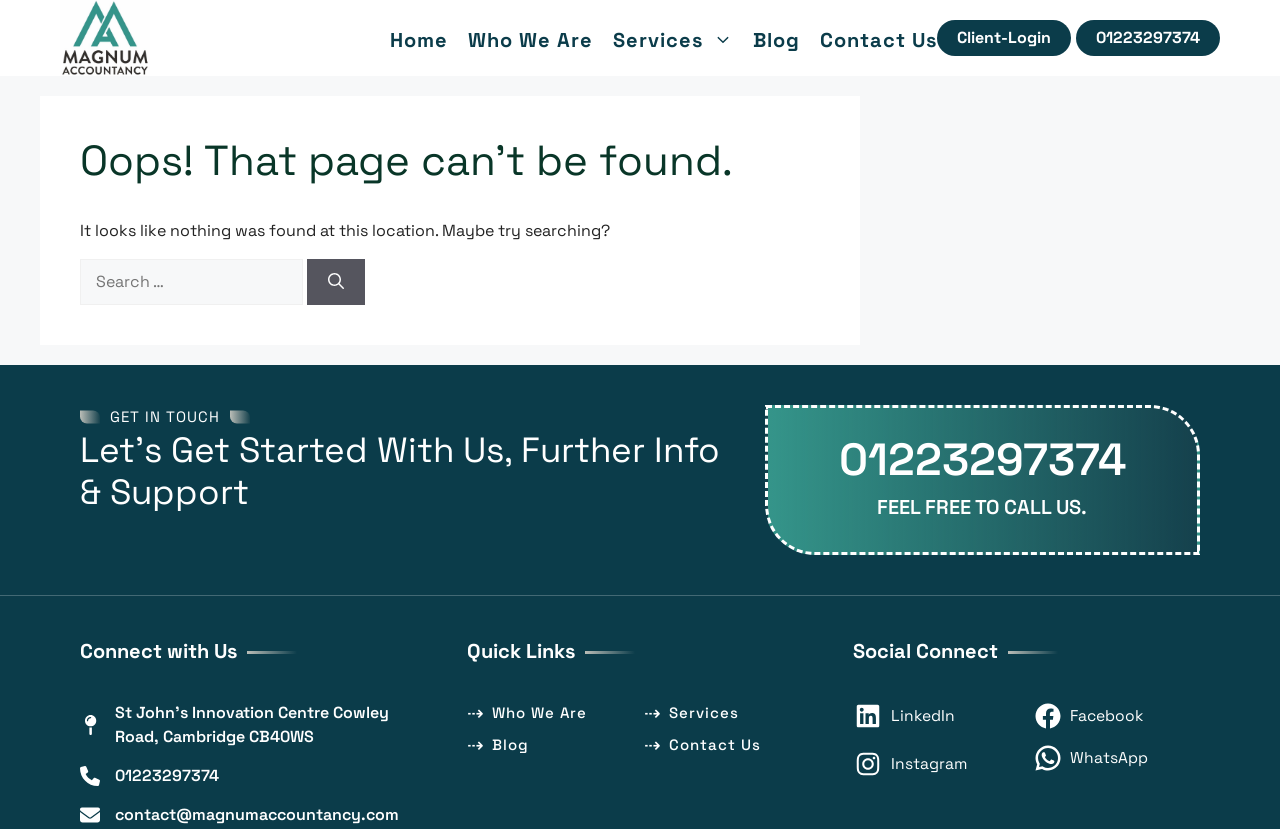Please specify the bounding box coordinates for the clickable region that will help you carry out the instruction: "Click on the Client-Login button".

[0.732, 0.024, 0.837, 0.068]